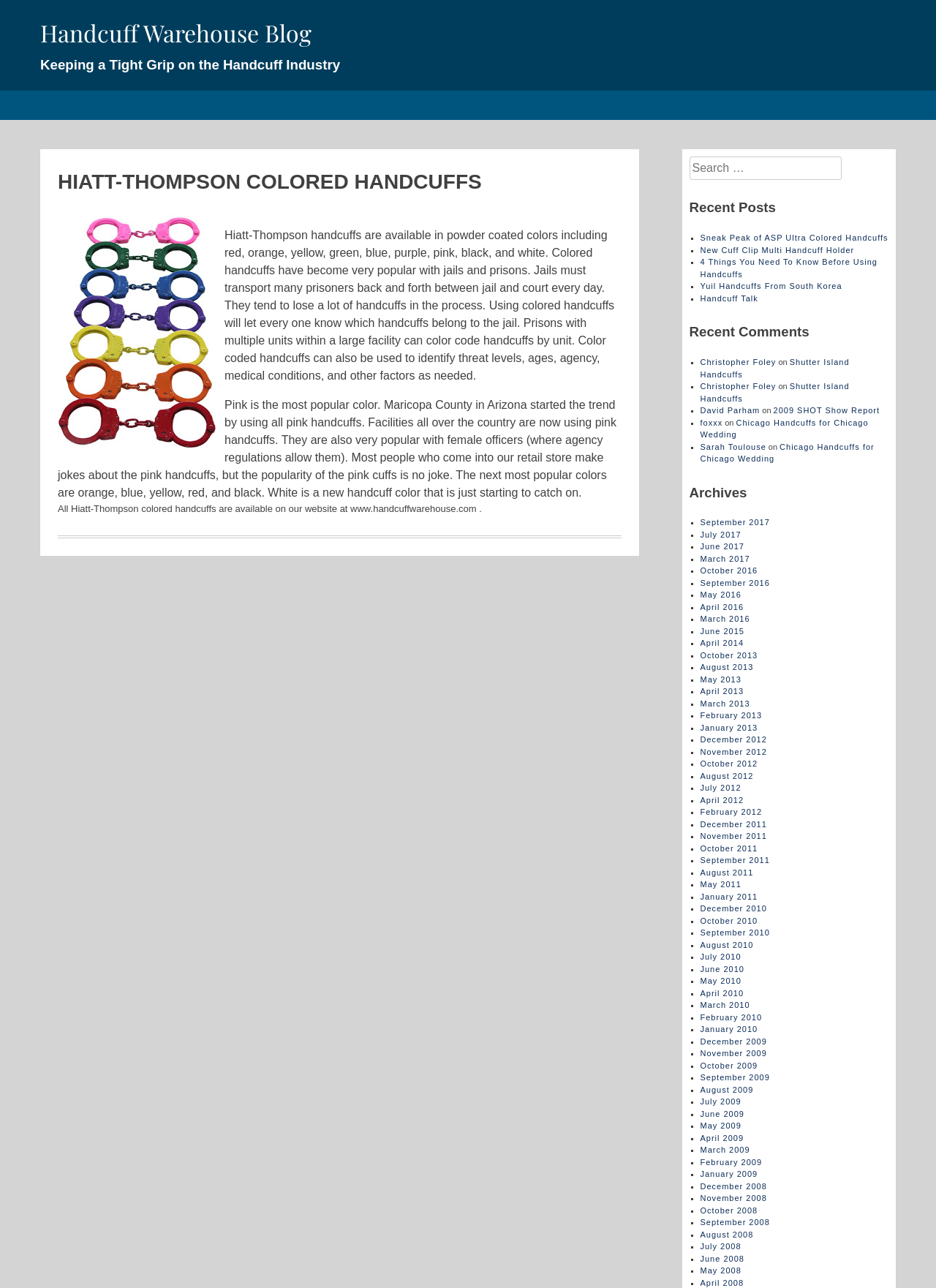How many recent posts are listed?
Please answer the question with as much detail and depth as you can.

By examining the 'Recent Posts' section, I count four list items, each representing a recent post, with titles such as 'Sneak Peak of ASP Ultra Colored Handcuffs' and '4 Things You Need To Know Before Using Handcuffs'.